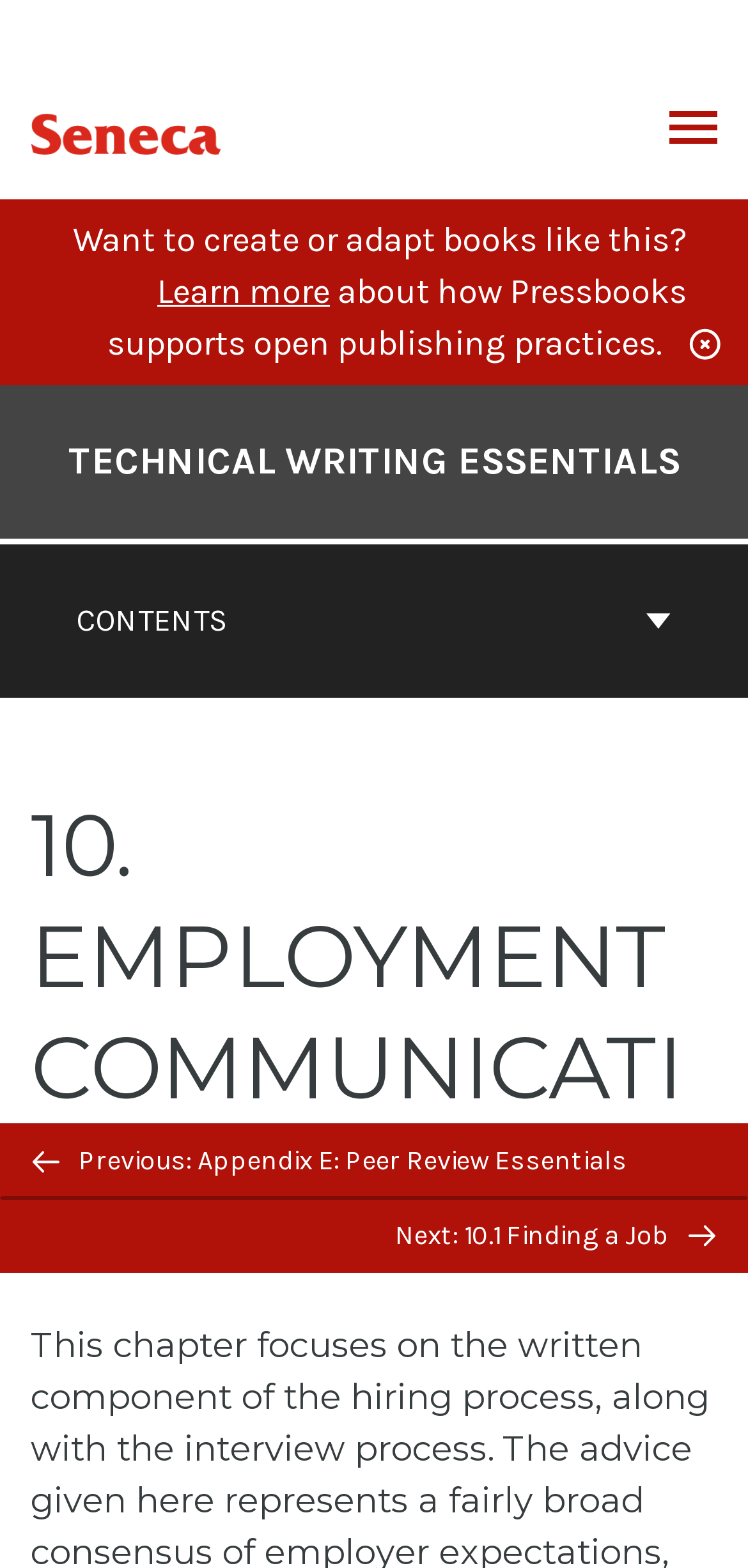Find the bounding box coordinates of the element I should click to carry out the following instruction: "Go to Seneca Polytechnic Pressbooks System".

[0.041, 0.071, 0.303, 0.094]